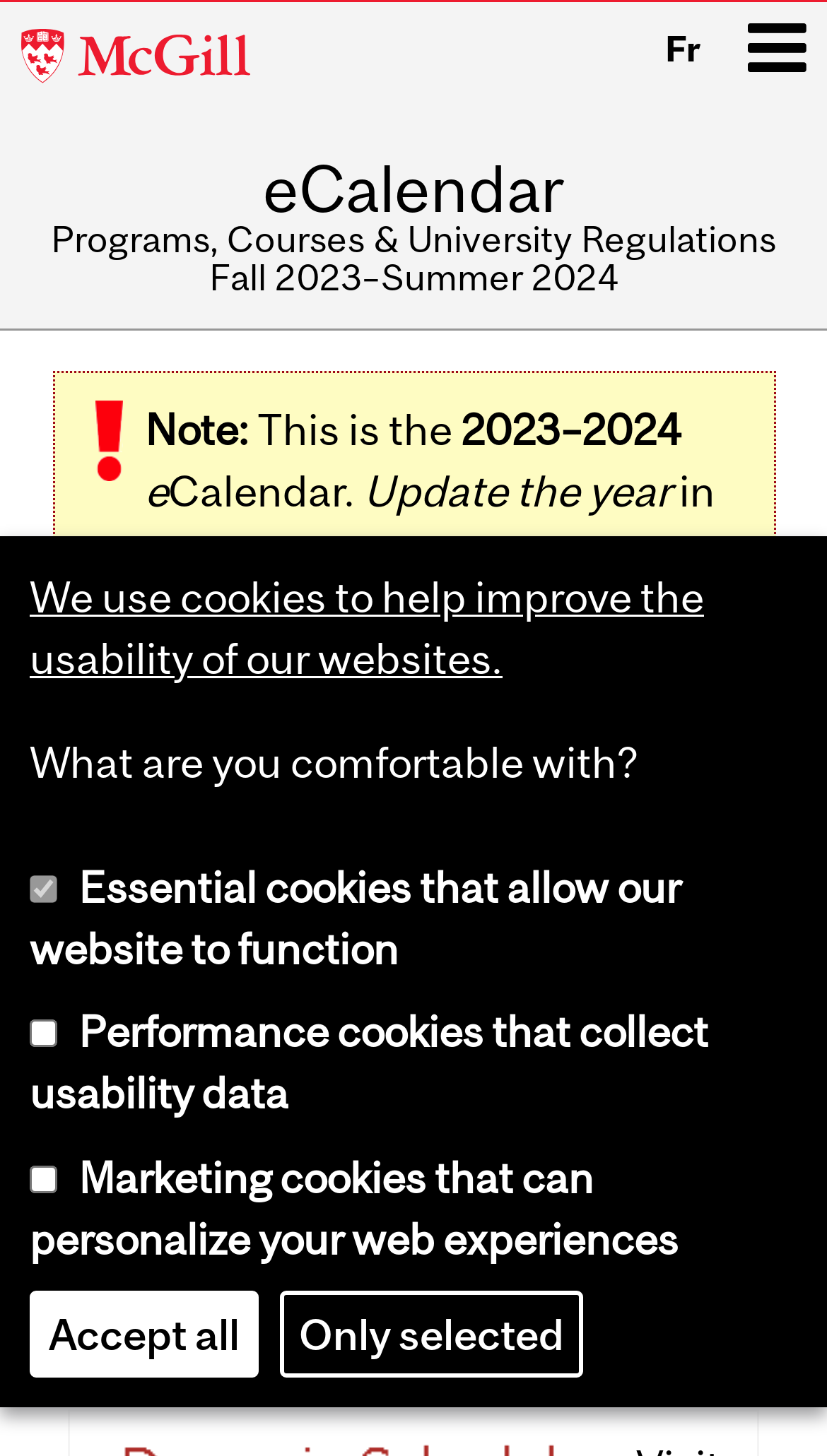What is the name of the university?
Please respond to the question thoroughly and include all relevant details.

The name of the university can be found in the top-left corner of the webpage, where it is written as a link 'McGill University' with a shortcut key Alt+1.